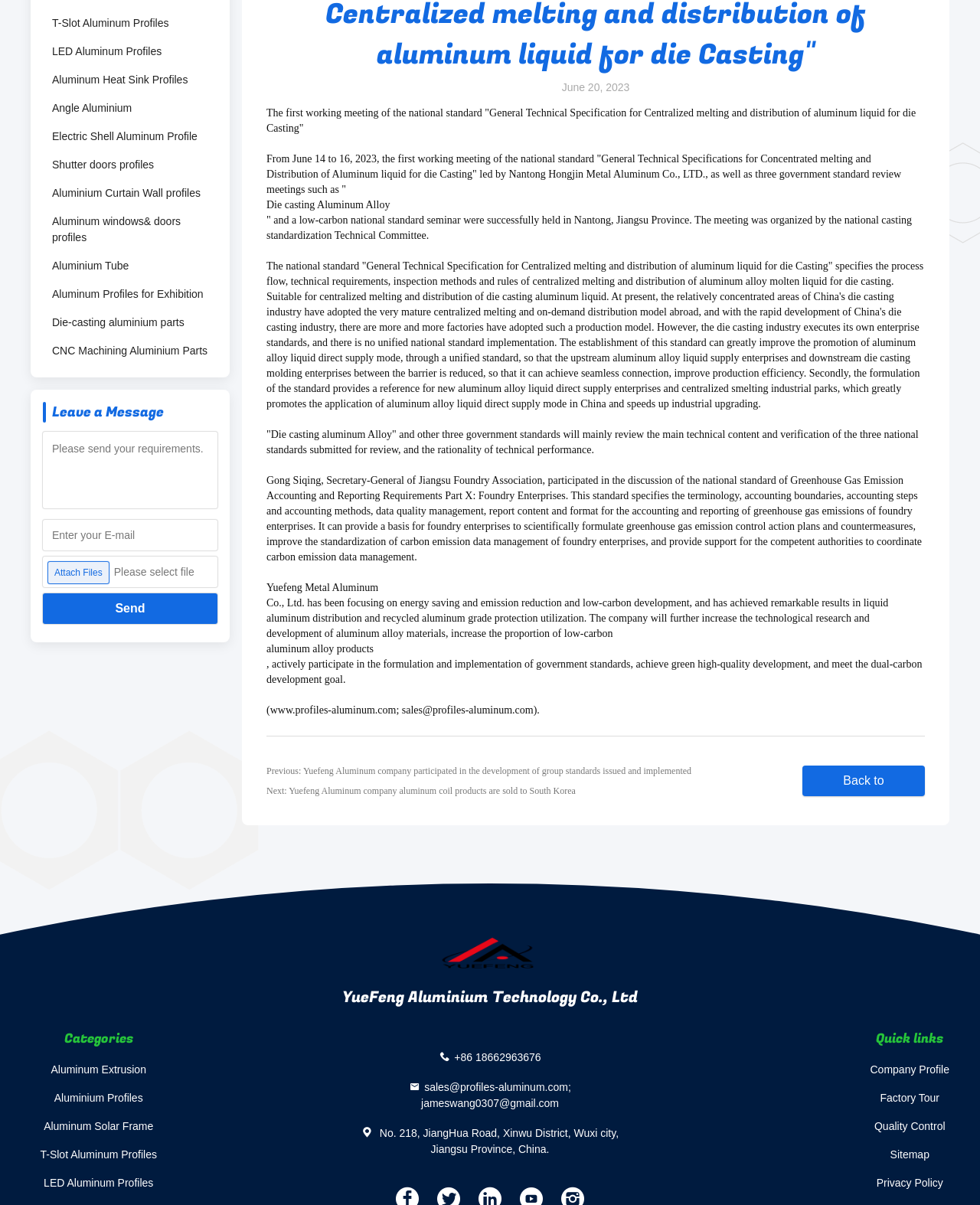Locate the bounding box of the UI element described in the following text: "Die casting Aluminum Alloy".

[0.272, 0.164, 0.944, 0.177]